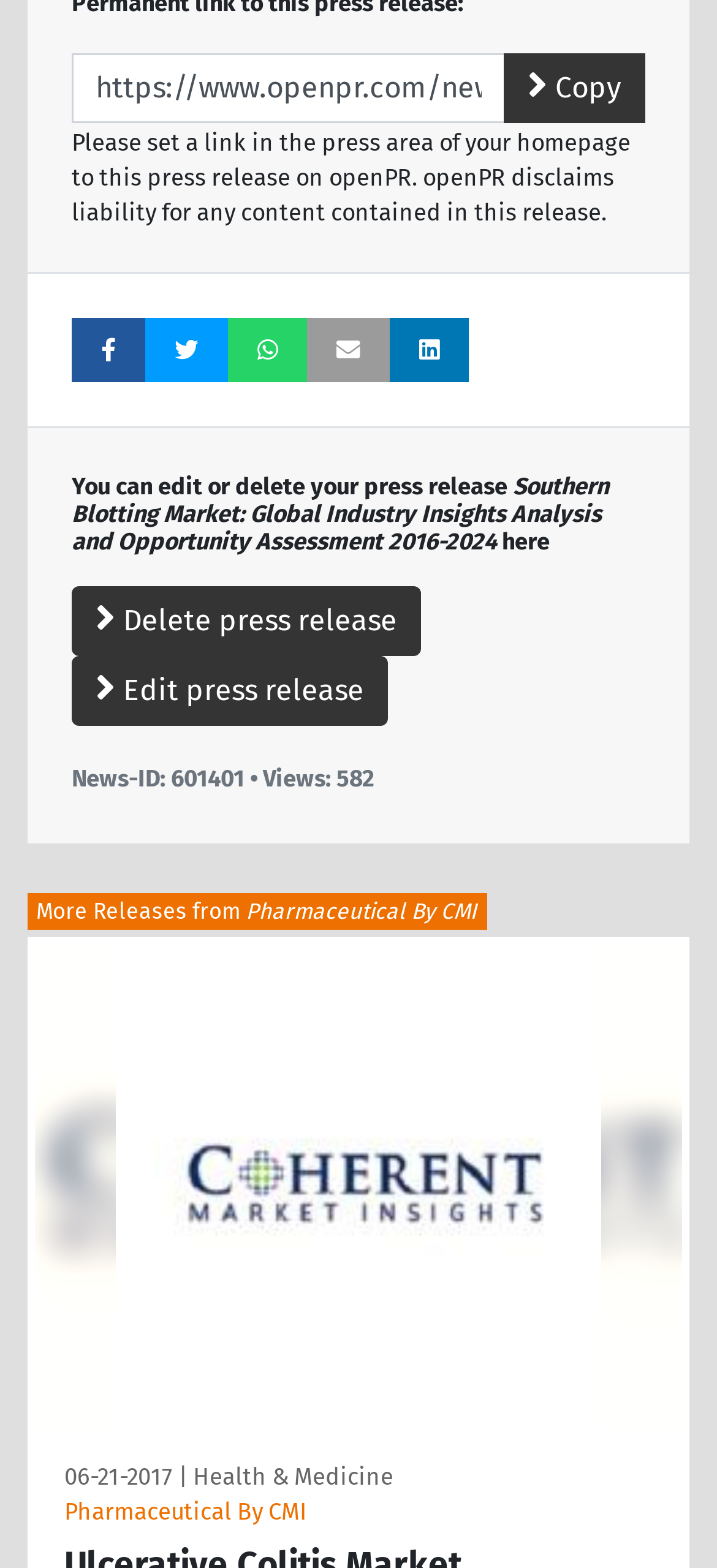Locate the bounding box coordinates of the area that needs to be clicked to fulfill the following instruction: "Delete press release". The coordinates should be in the format of four float numbers between 0 and 1, namely [left, top, right, bottom].

[0.1, 0.374, 0.587, 0.418]